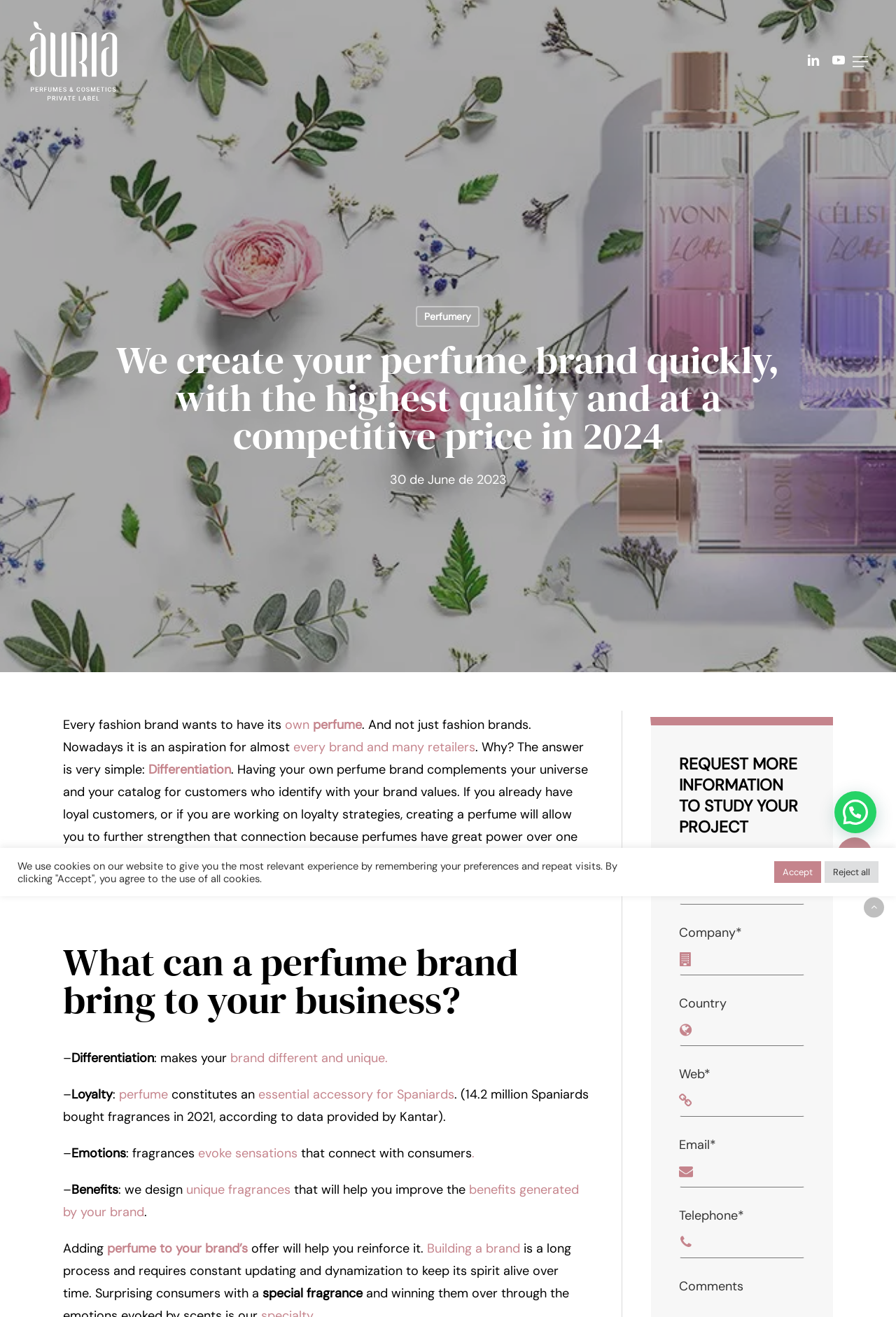Show the bounding box coordinates of the region that should be clicked to follow the instruction: "Fill in the name field."

[0.757, 0.668, 0.898, 0.687]